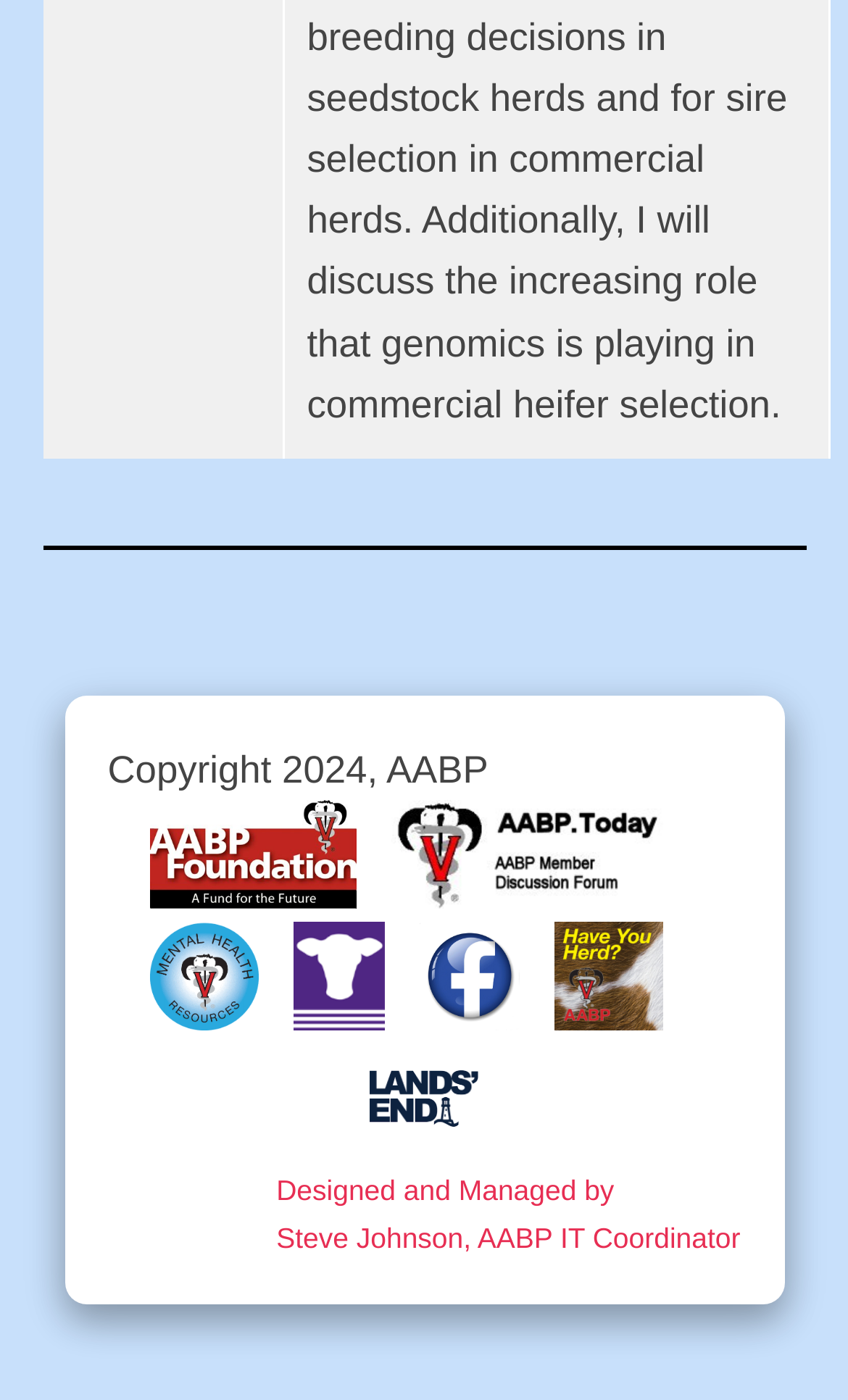What is the text of the copyright statement?
Using the image provided, answer with just one word or phrase.

Copyright 2024, AABP